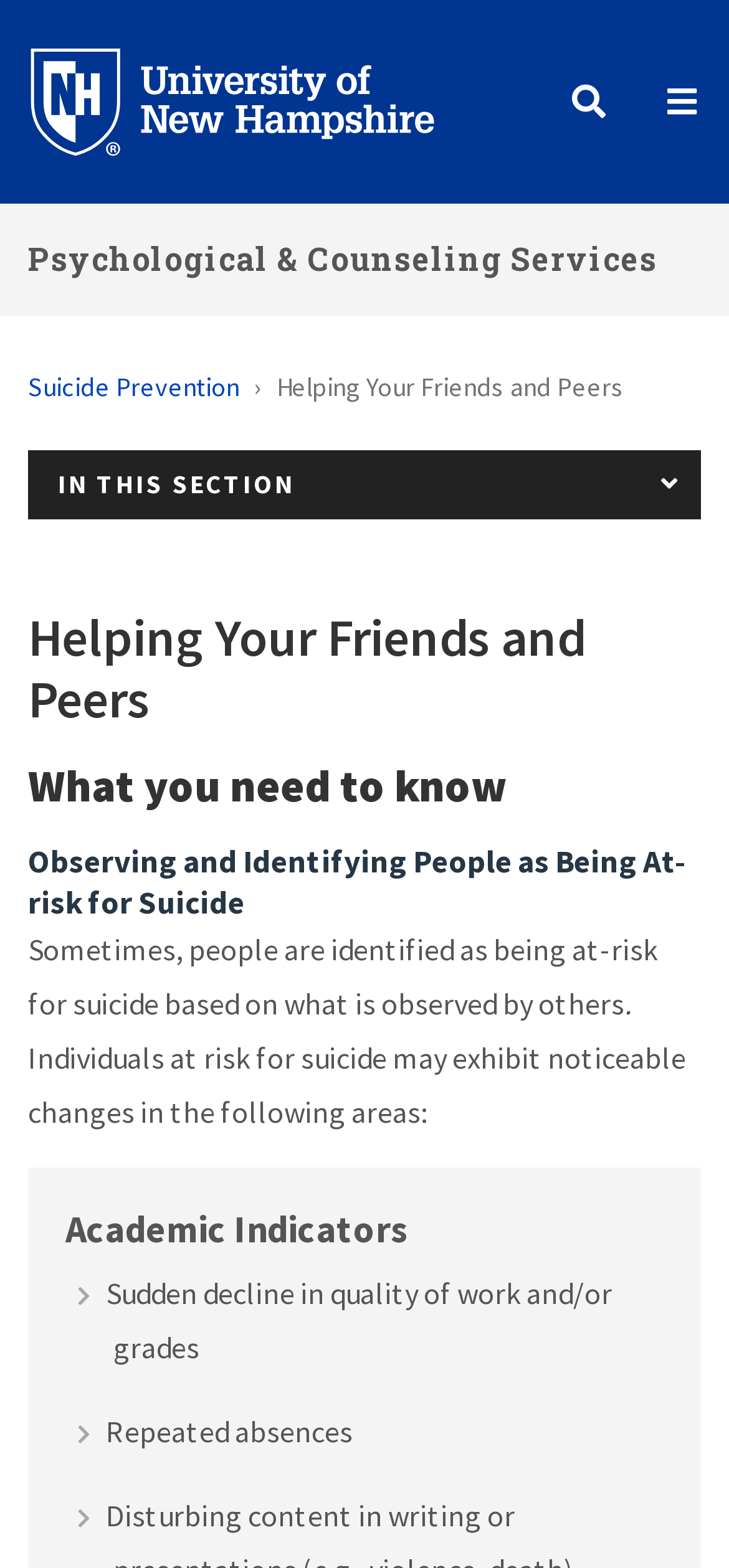What is one academic indicator of someone at risk for suicide?
Look at the webpage screenshot and answer the question with a detailed explanation.

According to the webpage, one of the academic indicators of someone at risk for suicide is a sudden decline in quality of work and/or grades, which is listed under the 'Academic Indicators' section.